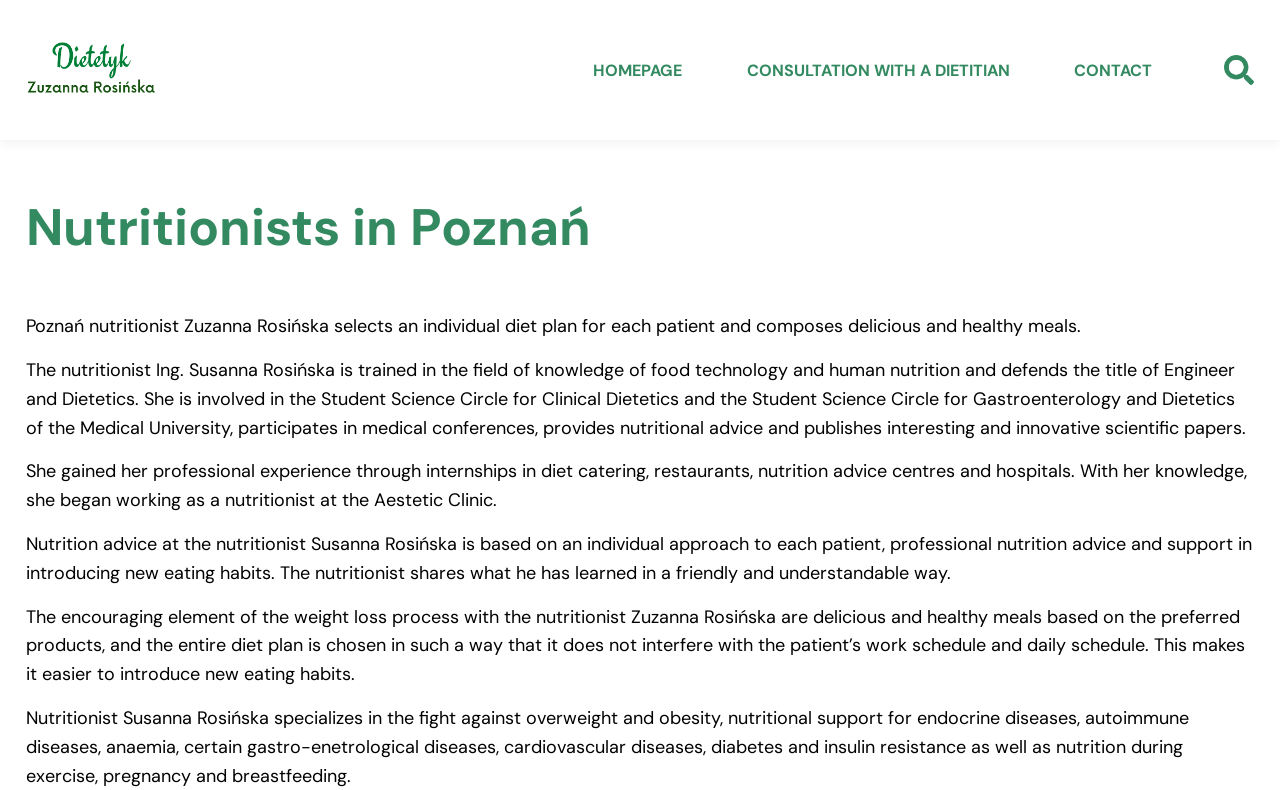Offer a thorough description of the webpage.

The webpage is about a nutritionist, Zuzanna Rosińska, based in Poznań, who offers personalized nutrition plans and healthy meal options. At the top left corner, there is a logo image, and next to it, there are three links: "HOMEPAGE", "CONSULTATION WITH A DIETITIAN", and "CONTACT", which are aligned horizontally. On the top right corner, there is a button with an image.

Below the navigation links, there is a heading "Nutritionists in Poznań" that spans almost the entire width of the page. Underneath the heading, there are four paragraphs of text that describe Zuzanna Rosińska's qualifications, experience, and approach to nutrition advice. The text is arranged in a single column, with each paragraph building on the previous one to provide a comprehensive overview of her services.

The first paragraph explains that Zuzanna Rosińska creates individual diet plans and healthy meals for her patients. The second paragraph details her educational background and professional experience in the field of nutrition. The third paragraph describes her approach to nutrition advice, which is based on an individual approach and professional guidance. The fourth paragraph highlights the benefits of her diet plans, which are tailored to each patient's preferences and schedule.

At the bottom of the page, there is a final paragraph that lists the specific areas of nutrition that Zuzanna Rosińska specializes in, including weight loss, endocrine diseases, and nutrition during exercise and pregnancy. Overall, the webpage provides a detailed introduction to Zuzanna Rosińska's services and qualifications as a nutritionist.